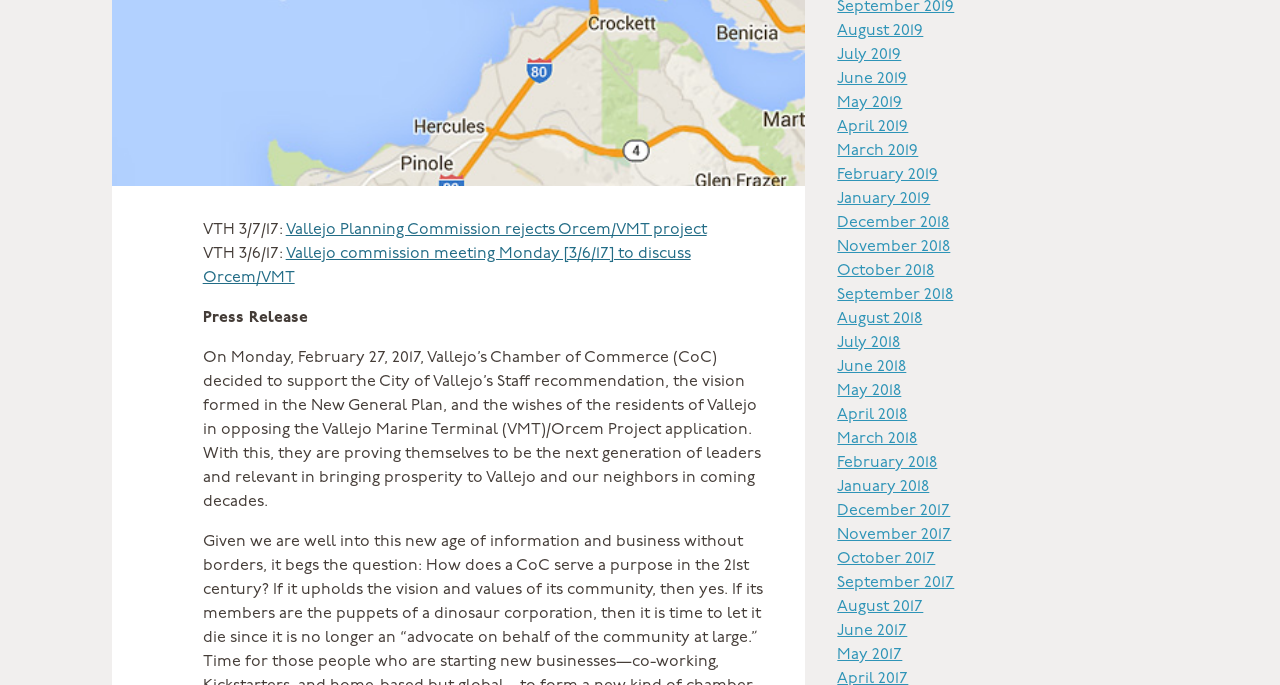What is the topic of the Press Release?
Using the visual information from the image, give a one-word or short-phrase answer.

Orcem/VMT Project